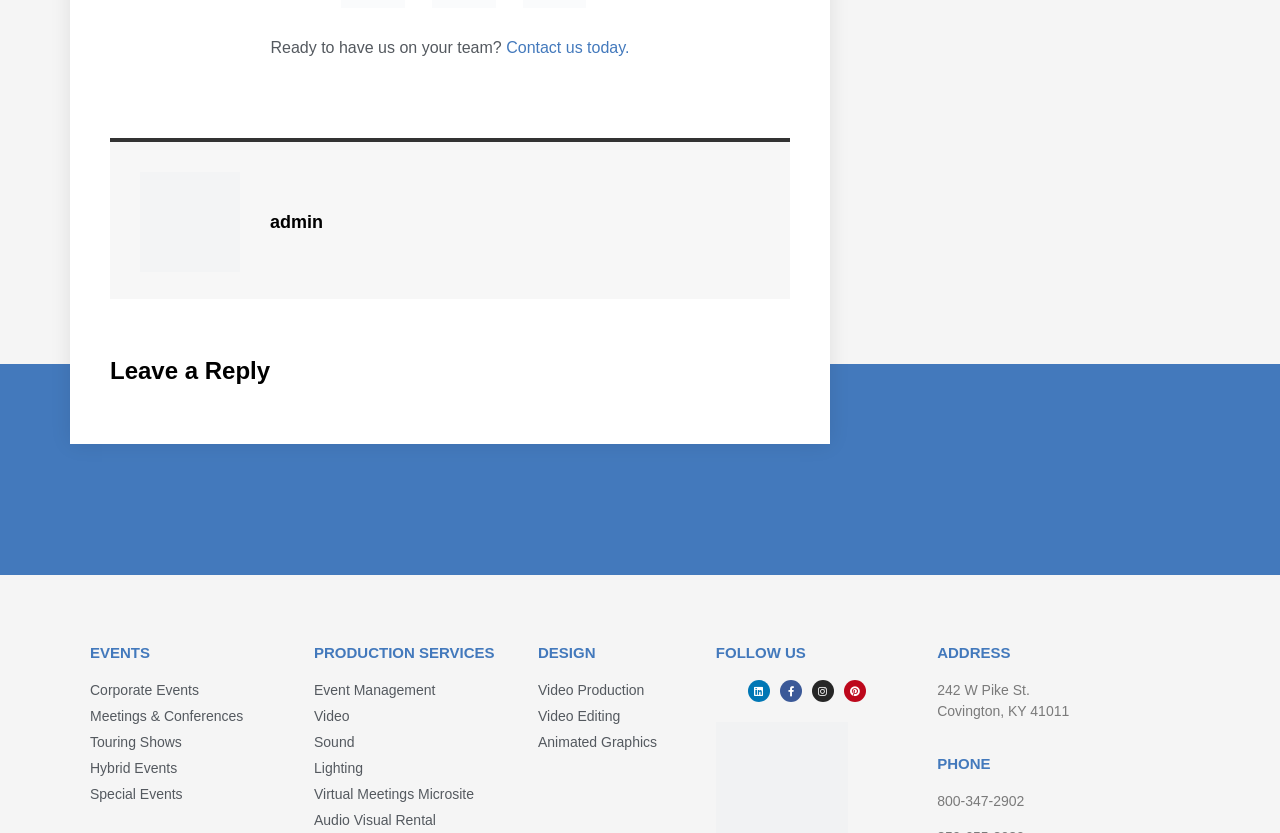What type of events does the company provide services for?
Give a single word or phrase answer based on the content of the image.

Corporate Events, Meetings & Conferences, etc.